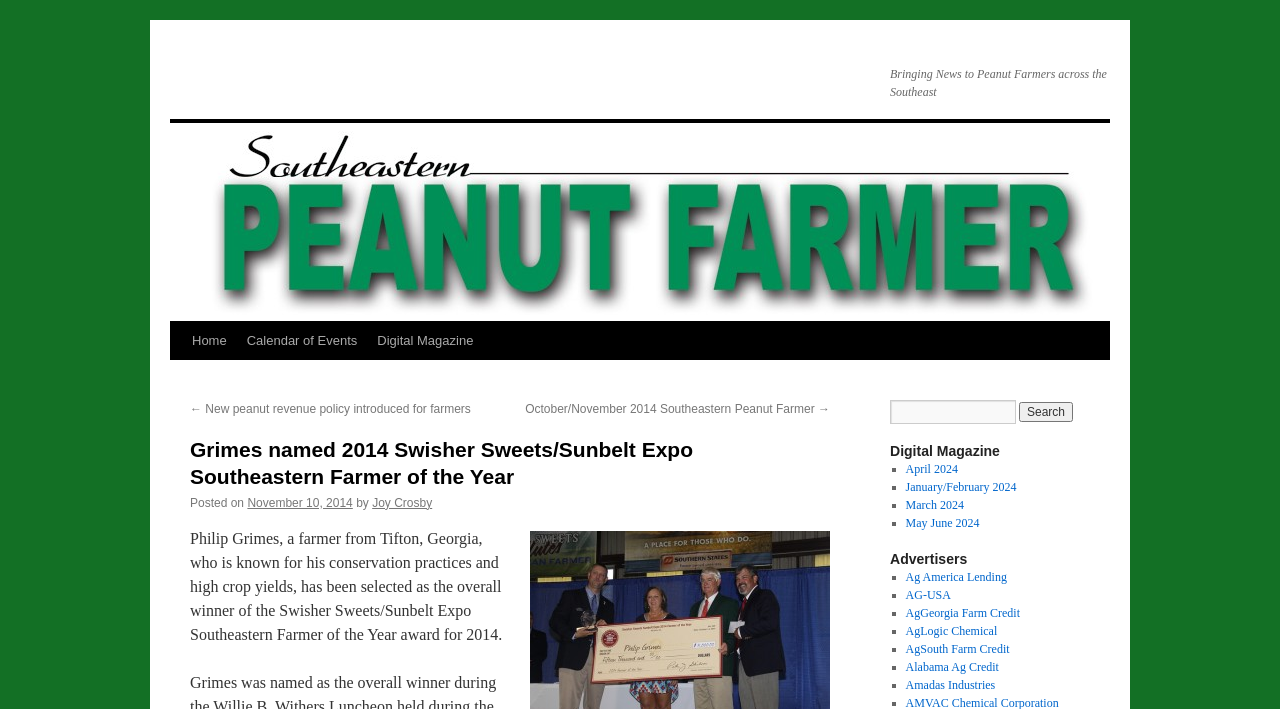Can you specify the bounding box coordinates of the area that needs to be clicked to fulfill the following instruction: "Read the article about Grimes"?

[0.148, 0.615, 0.648, 0.692]